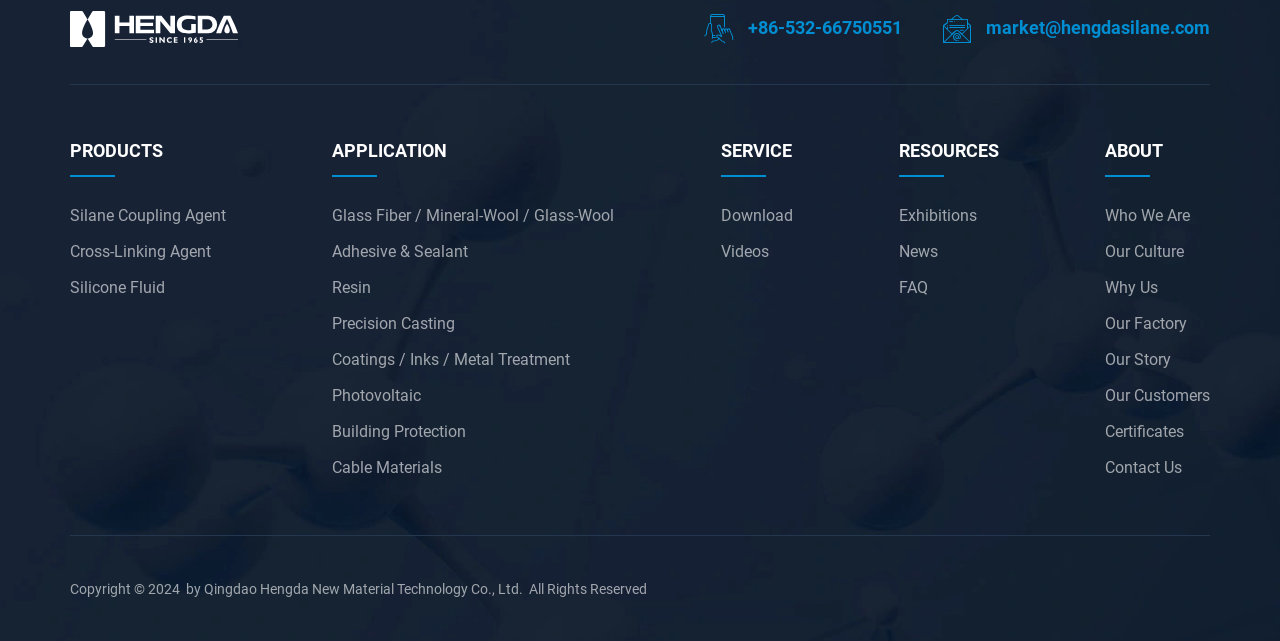Please predict the bounding box coordinates of the element's region where a click is necessary to complete the following instruction: "Click on pulse survey". The coordinates should be represented by four float numbers between 0 and 1, i.e., [left, top, right, bottom].

None